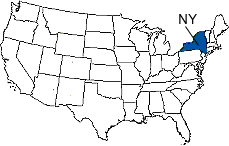What area codes are used in Mottville, NY?
Refer to the screenshot and deliver a thorough answer to the question presented.

The related textual information mentions that Mottville, NY utilizes area codes 315 and 680, which is likely the context in which this image is being used.